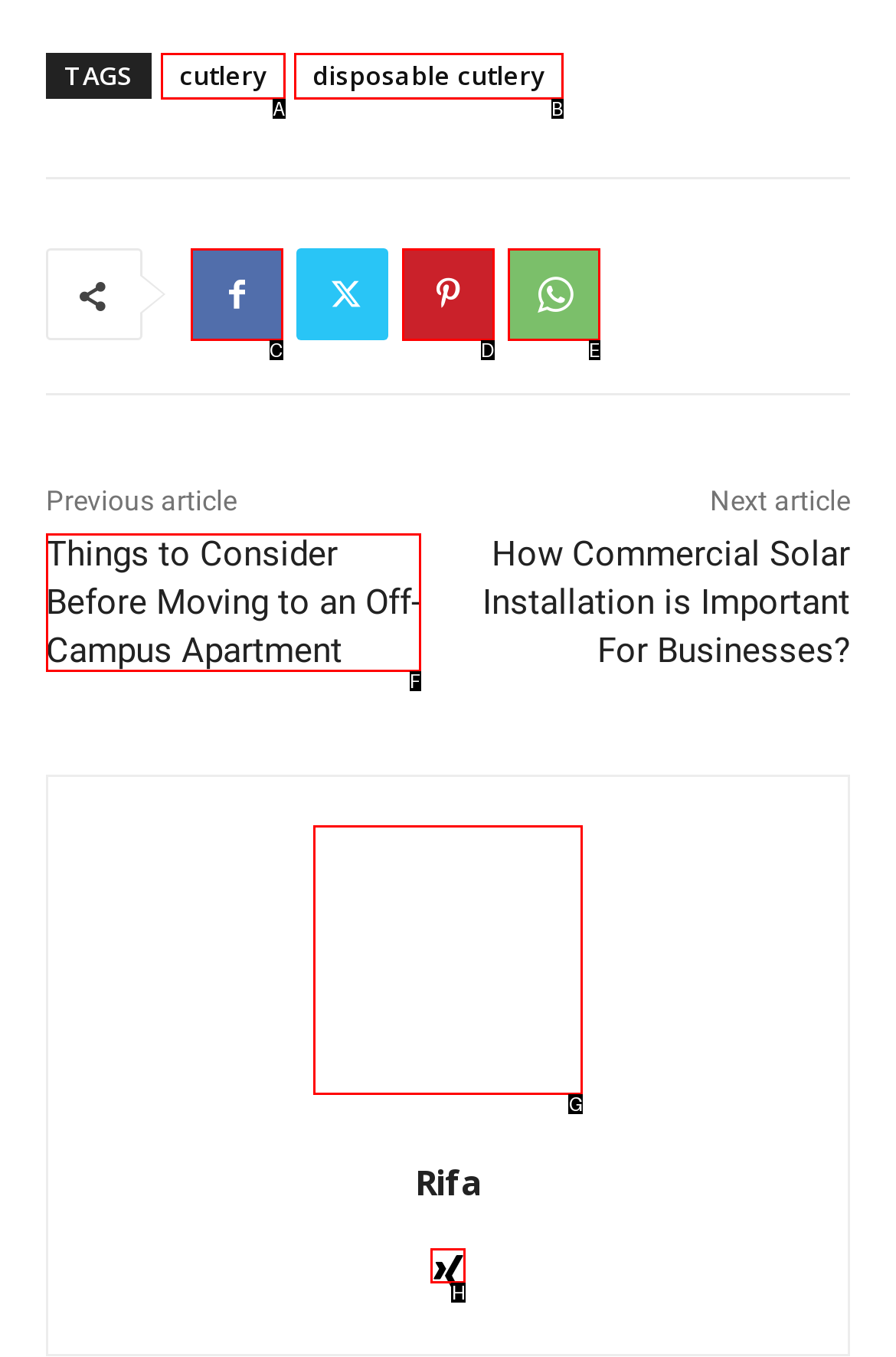Given the element description: disposable cutlery, choose the HTML element that aligns with it. Indicate your choice with the corresponding letter.

B